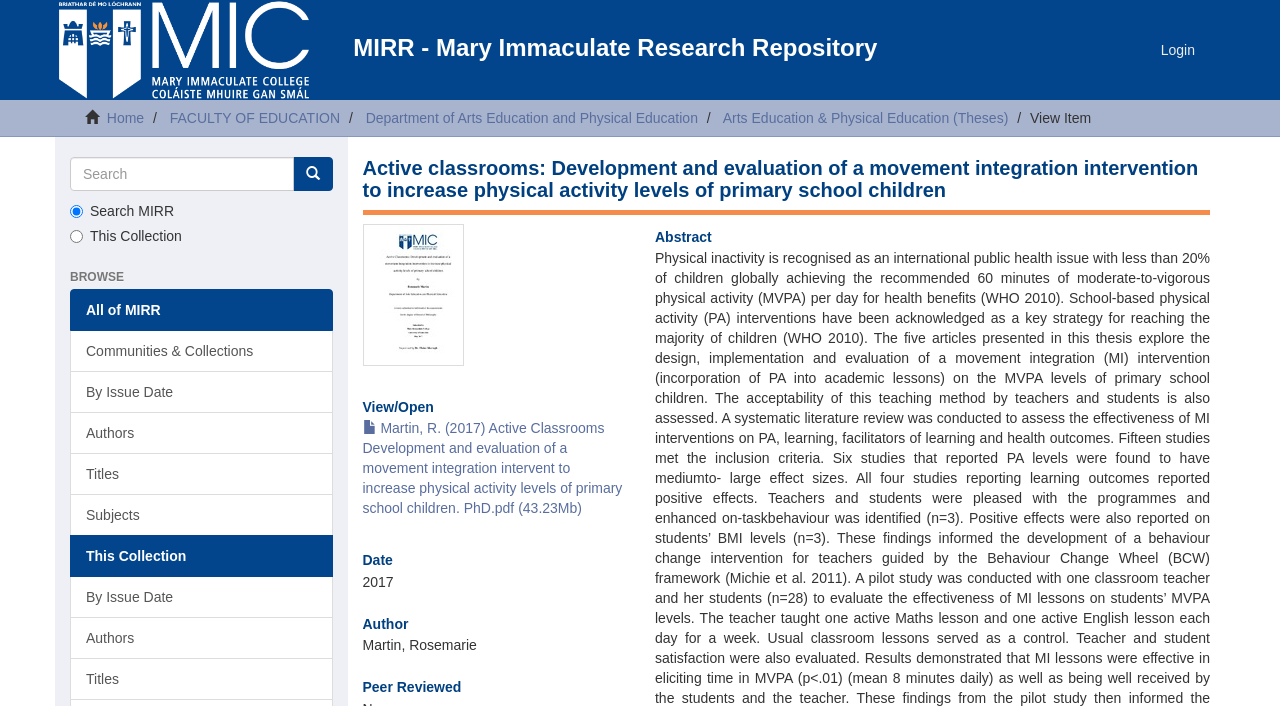Highlight the bounding box coordinates of the element you need to click to perform the following instruction: "submit a comment."

None